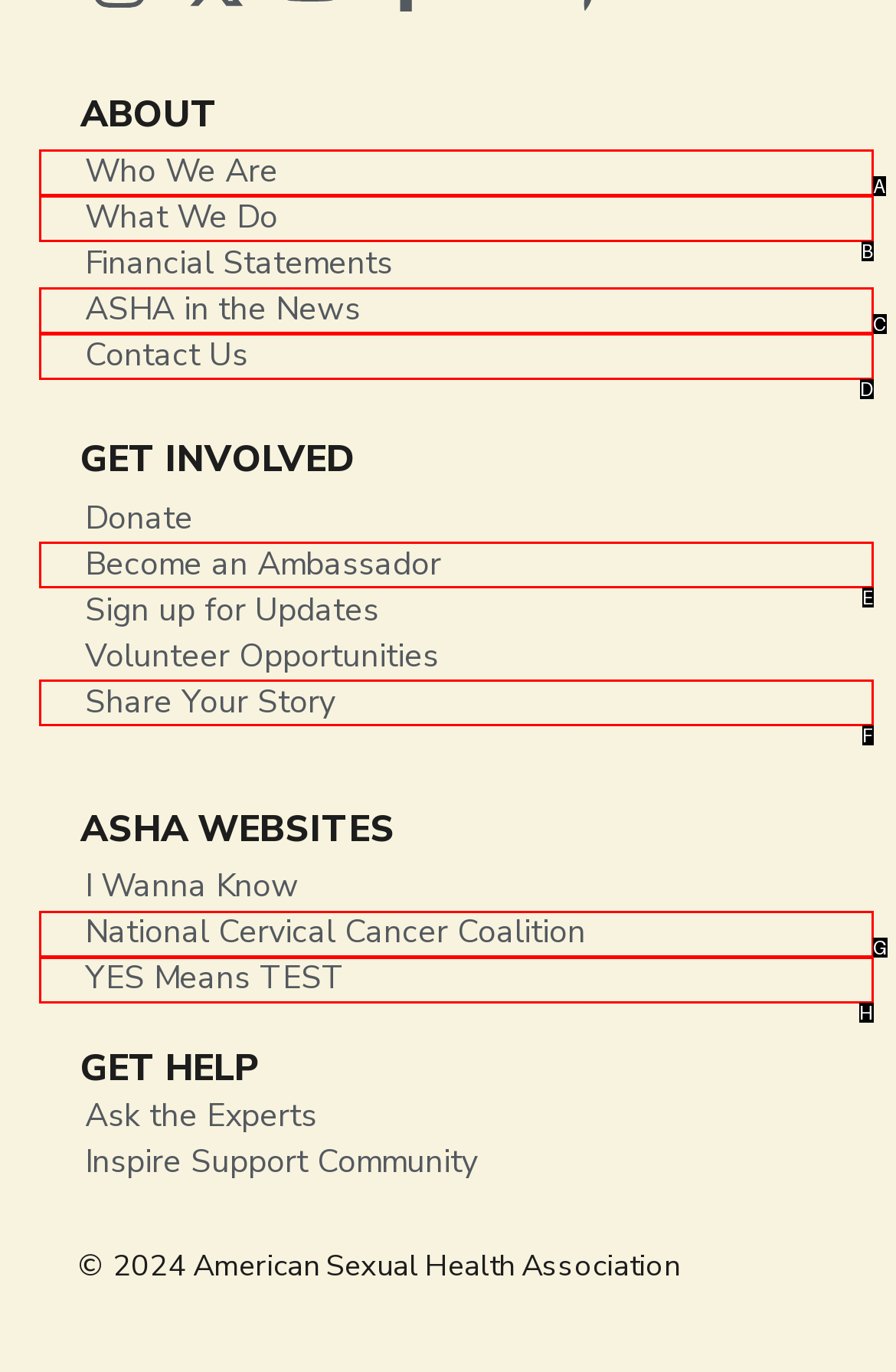Determine the HTML element that aligns with the description: Become an Ambassador
Answer by stating the letter of the appropriate option from the available choices.

E